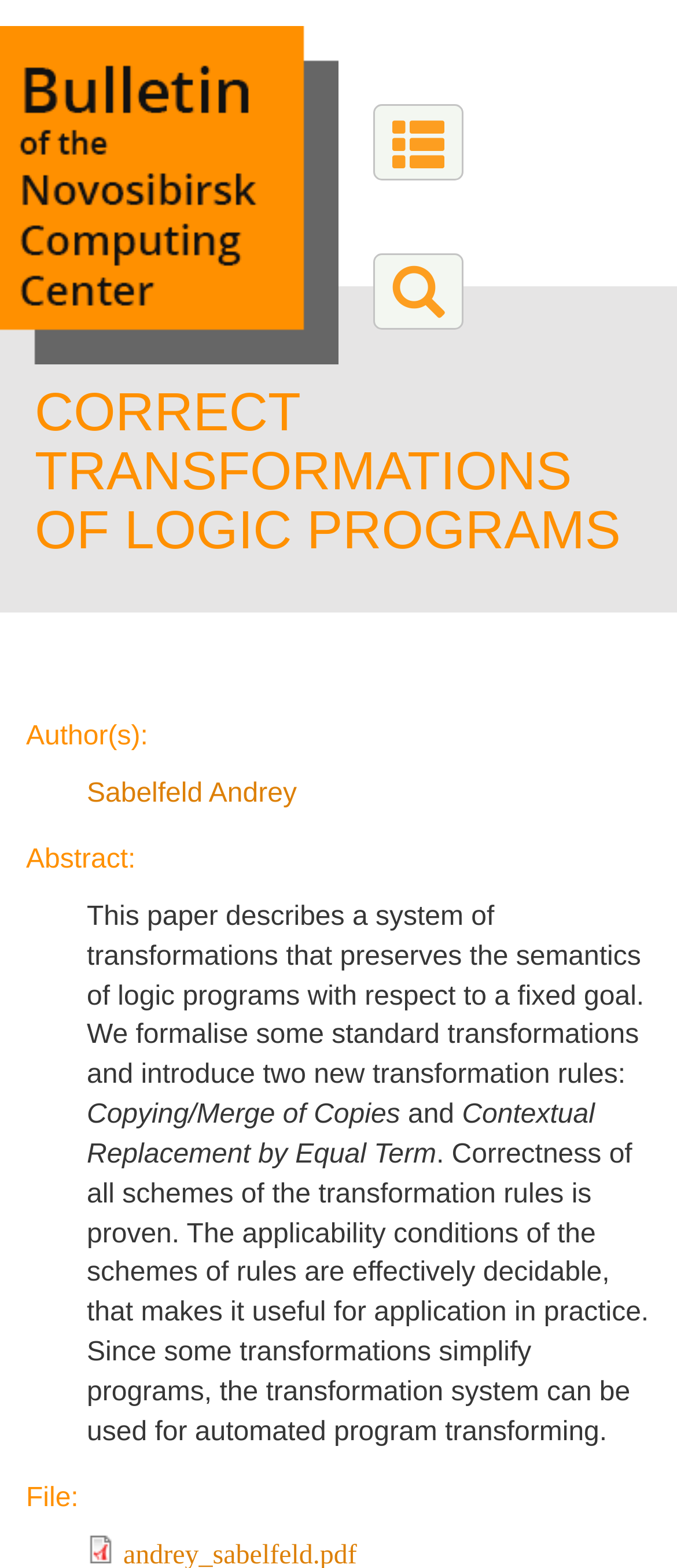Given the element description "Open menu" in the screenshot, predict the bounding box coordinates of that UI element.

[0.551, 0.066, 0.685, 0.115]